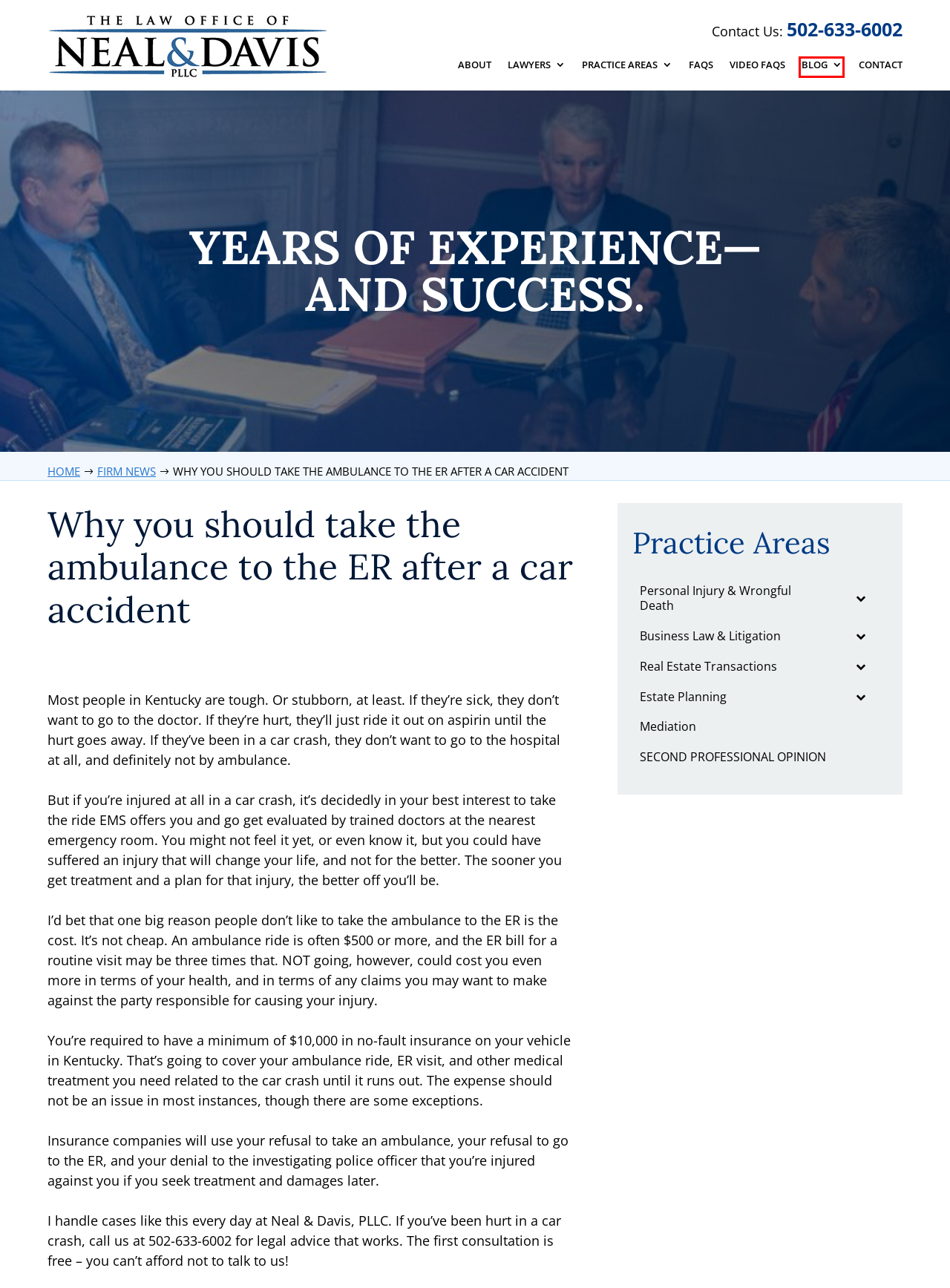Observe the provided screenshot of a webpage that has a red rectangle bounding box. Determine the webpage description that best matches the new webpage after clicking the element inside the red bounding box. Here are the candidates:
A. Disclaimer | The Law Office of Neal & Davis, PLLC
B. Blog | The Law Office of Neal & Davis, PLLC
C. Real Estate Transactions | The Law Office of Neal & Davis, PLLC
D. Business Law & Litigation | The Law Office of Neal & Davis, PLLC
E. FAQs | The Law Office of Neal & Davis, PLLC
F. Privacy Policy | The Law Office of Neal & Davis, PLLC
G. Video FAQs: Brain Injuries & Car Wrecks | The Law Office of Neal & Davis, PLLC
H. Personal Injury & Wrongful Death | The Law Office of Neal & Davis, PLLC

B